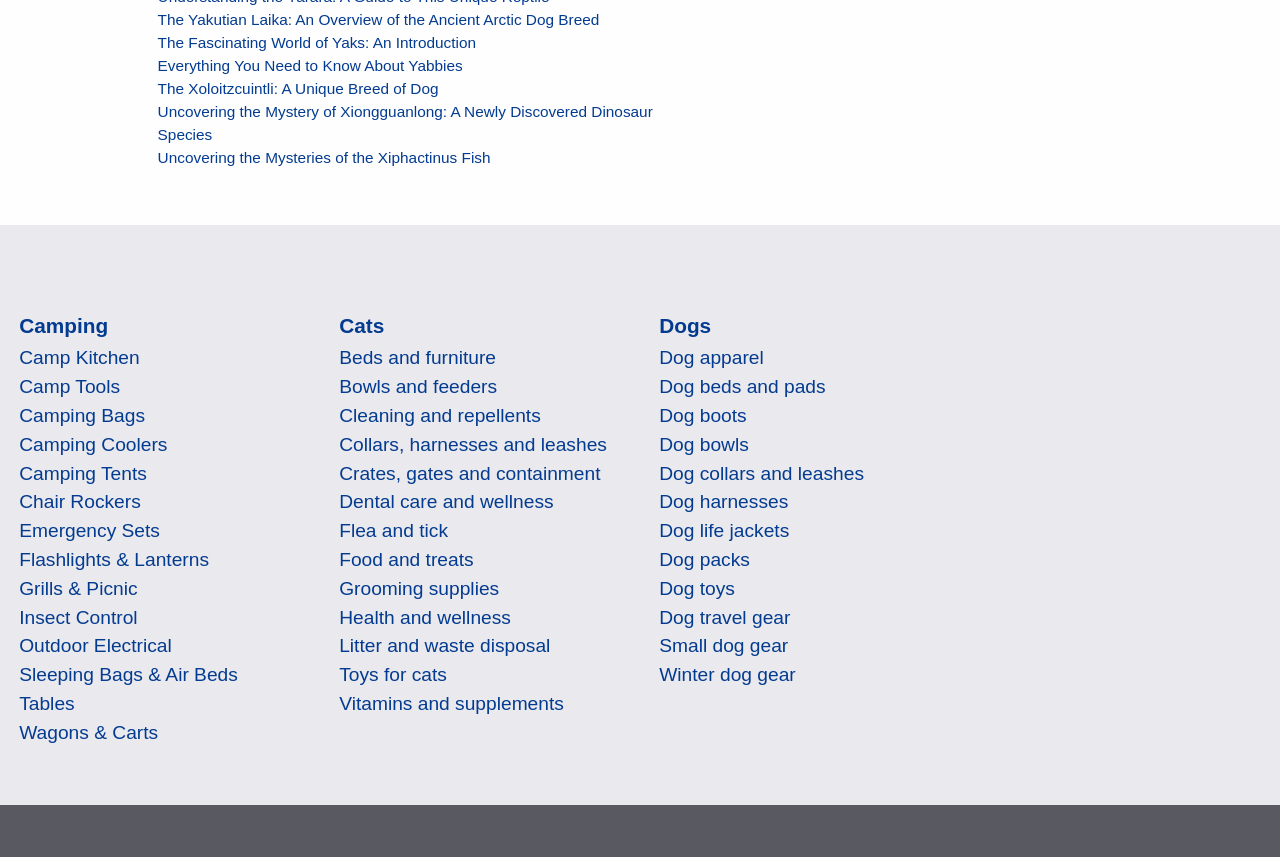Can you show the bounding box coordinates of the region to click on to complete the task described in the instruction: "Read about Xiongguanlong dinosaur species"?

[0.123, 0.12, 0.51, 0.167]